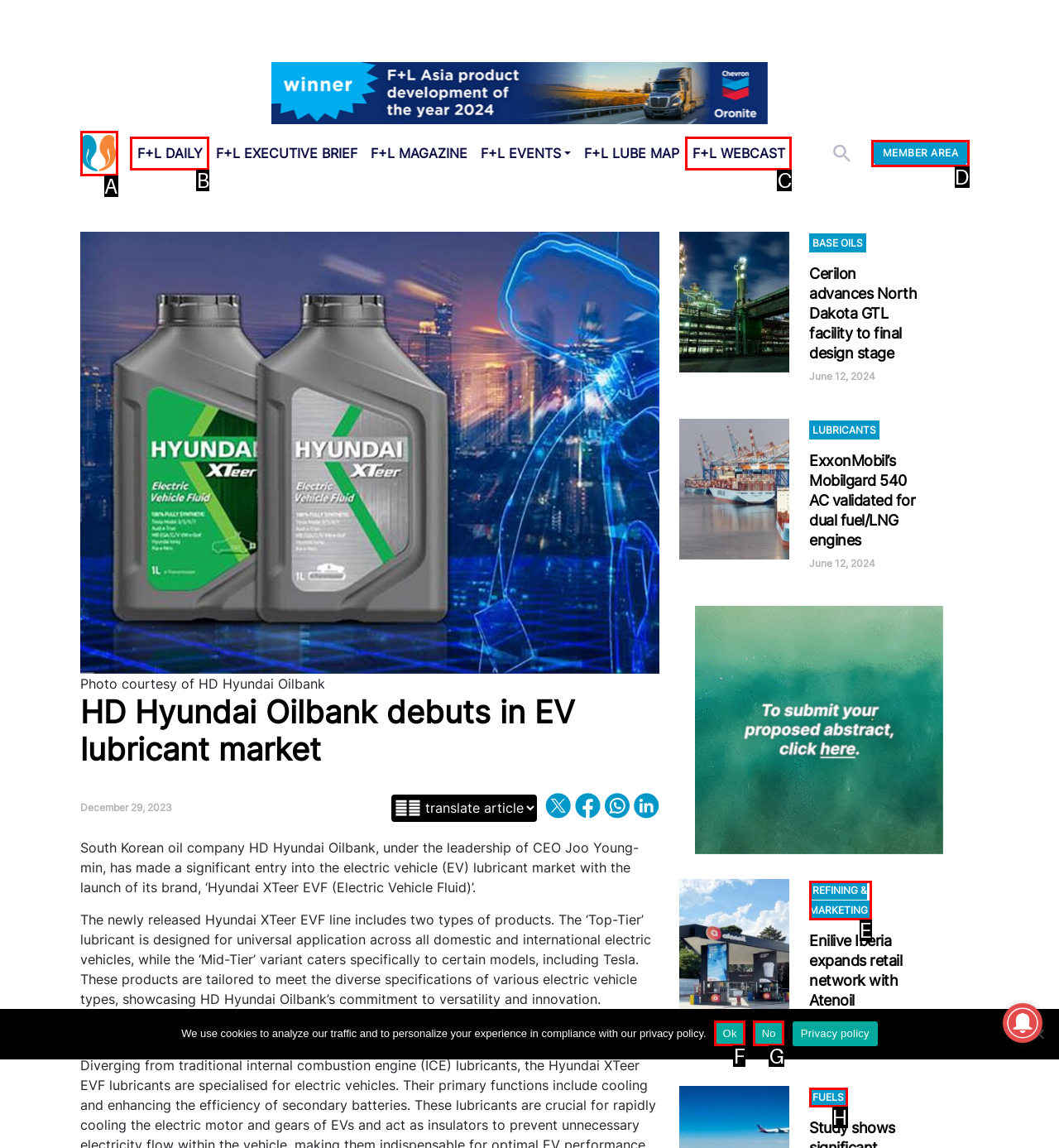Identify the letter of the option that should be selected to accomplish the following task: Click the logo. Provide the letter directly.

A